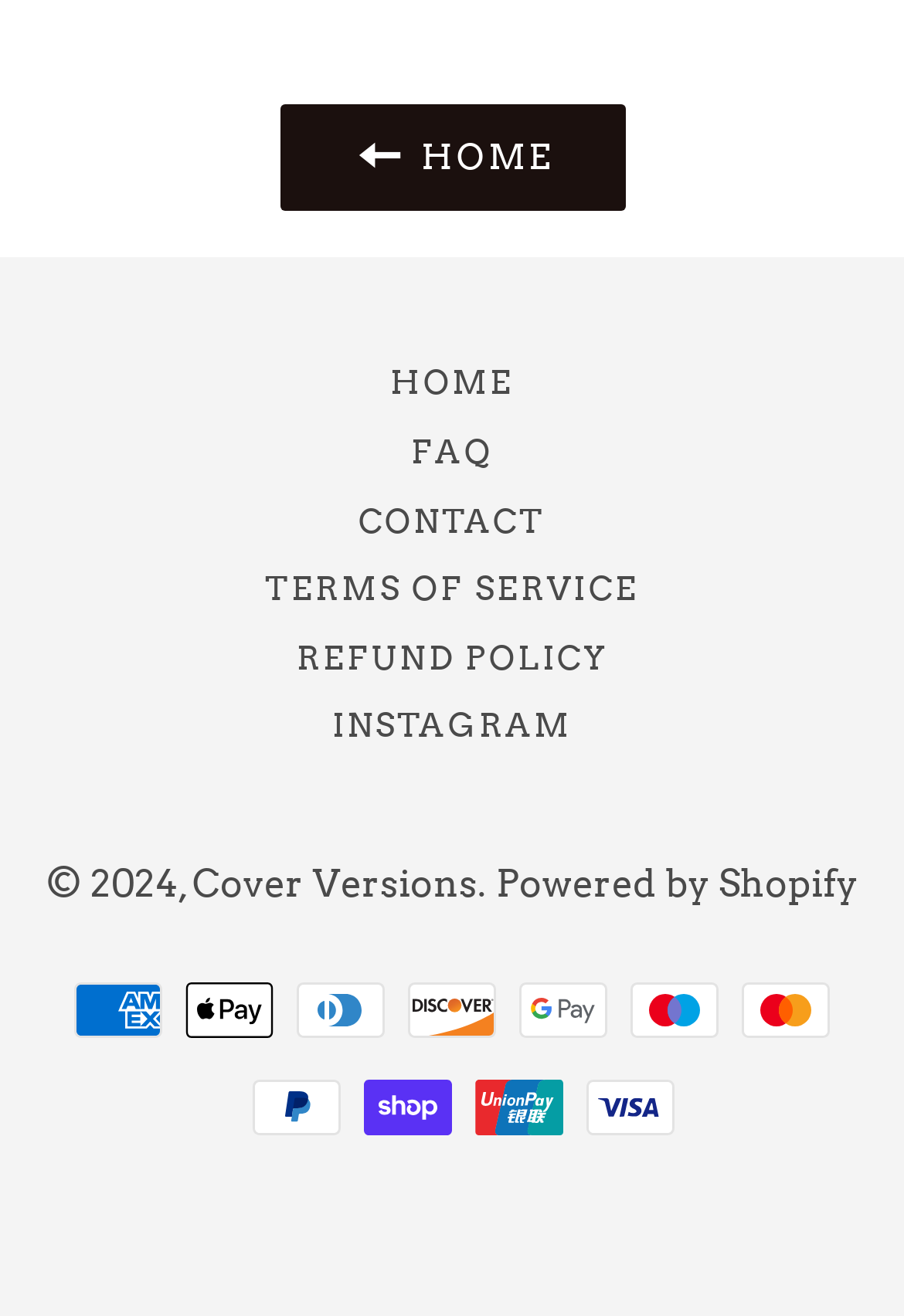What is the last link in the footer?
Could you answer the question in a detailed manner, providing as much information as possible?

I looked at the footer section and found that the last link is 'Powered by Shopify'.